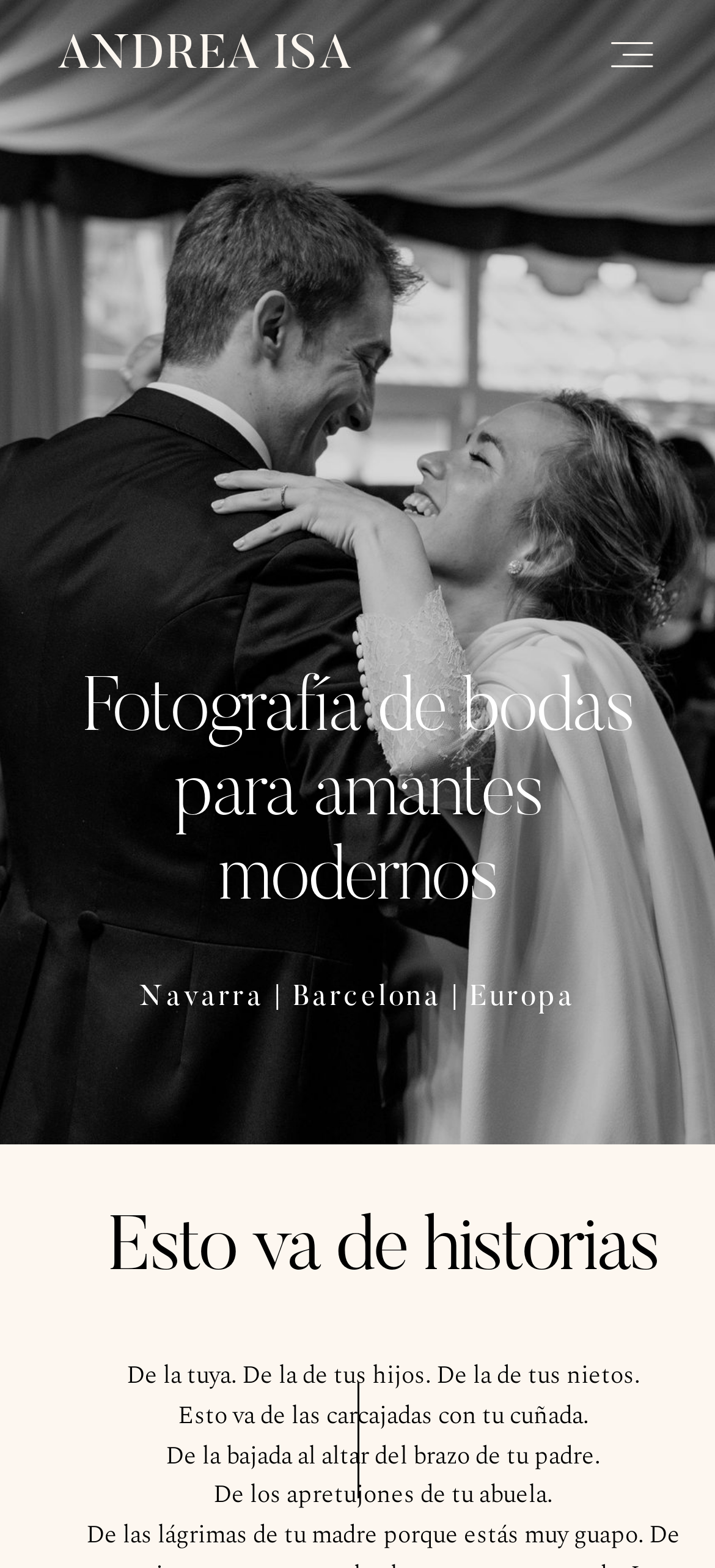How many languages are available on the website?
Please give a detailed and elaborate answer to the question.

There are two languages available on the website, which can be inferred from the links 'ESPAÑOL' and the absence of any other language options.